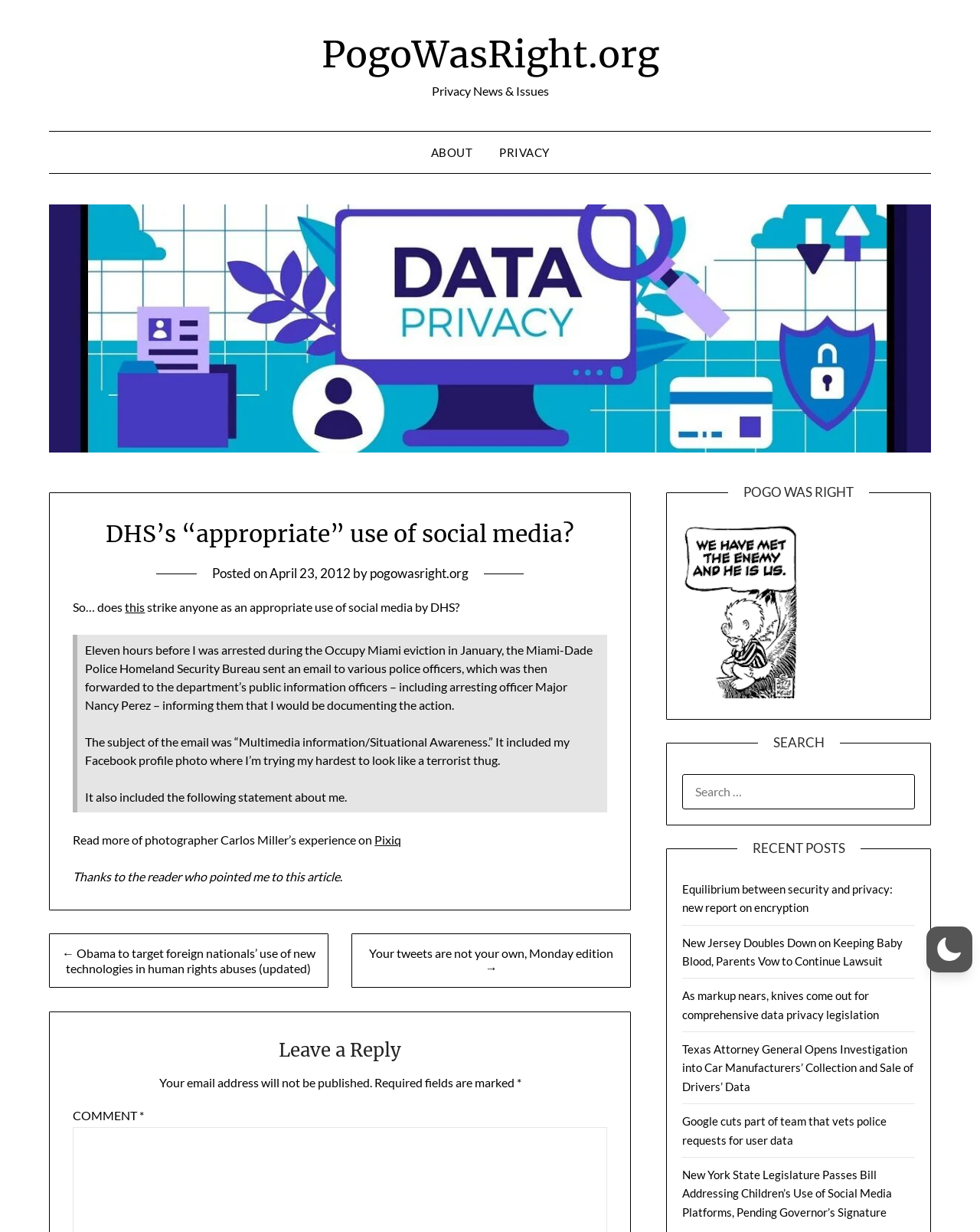Please identify the bounding box coordinates of the clickable region that I should interact with to perform the following instruction: "Enter your name in the input field". The coordinates should be expressed as four float numbers between 0 and 1, i.e., [left, top, right, bottom].

None